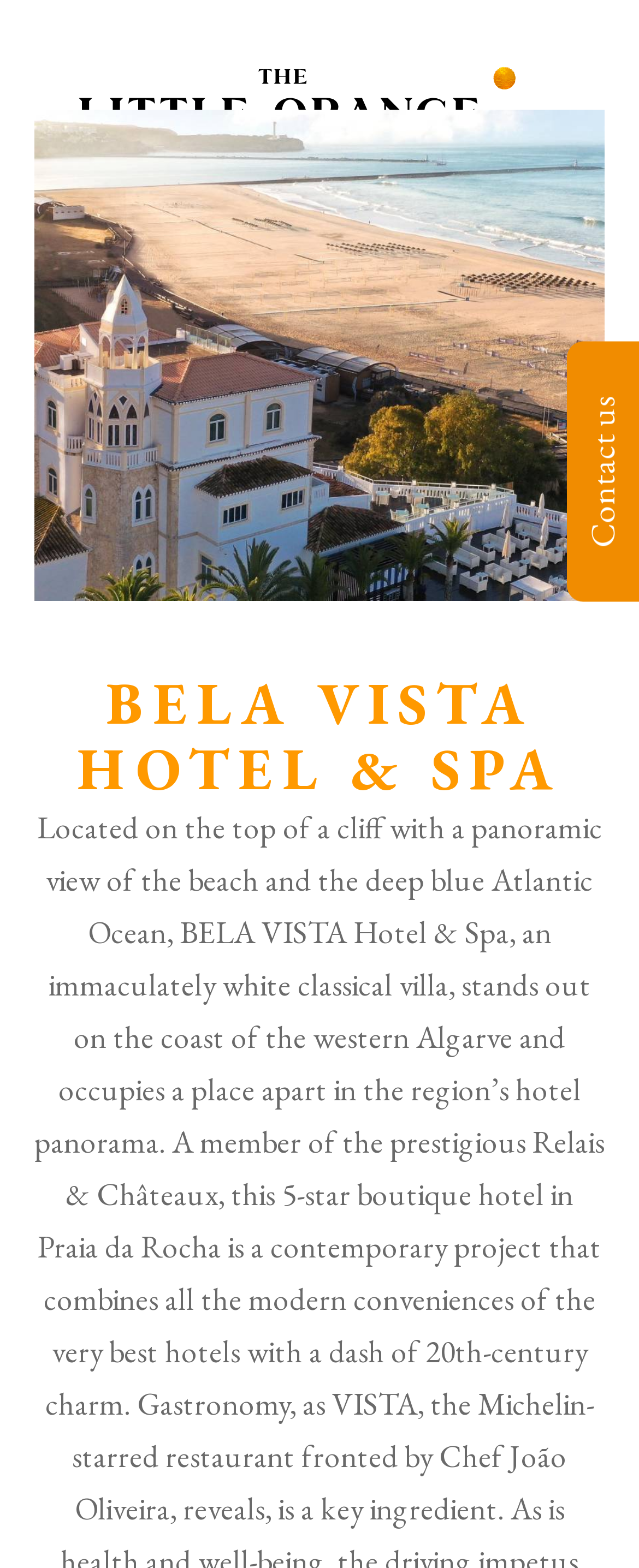Answer the question below with a single word or a brief phrase: 
What is the name of the hotel?

Bela Vista Hotel & Spa